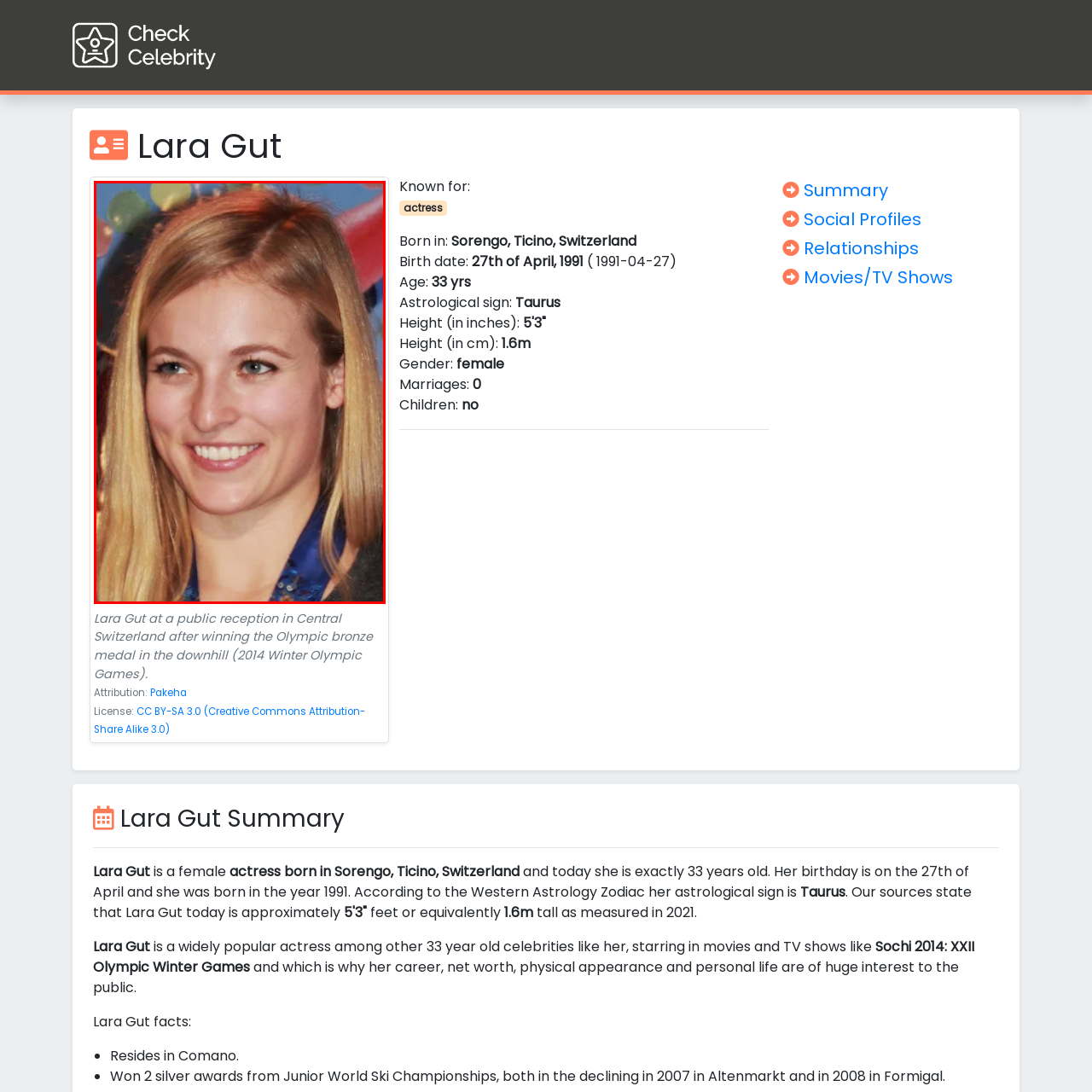Refer to the image area inside the black border, Where was Lara Gut born? 
Respond concisely with a single word or phrase.

Sorengo, Ticino